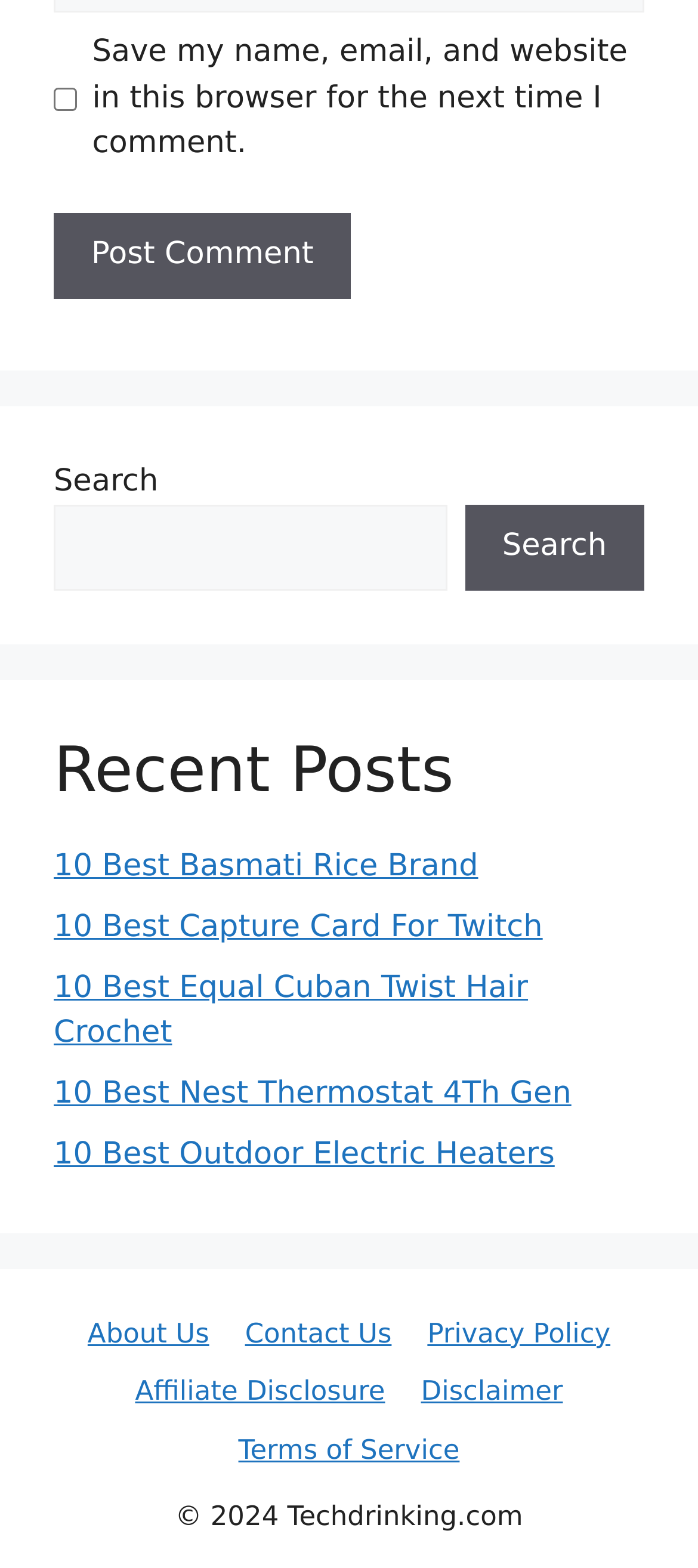Provide the bounding box coordinates of the section that needs to be clicked to accomplish the following instruction: "Read the recent post '10 Best Basmati Rice Brand'."

[0.077, 0.541, 0.685, 0.564]